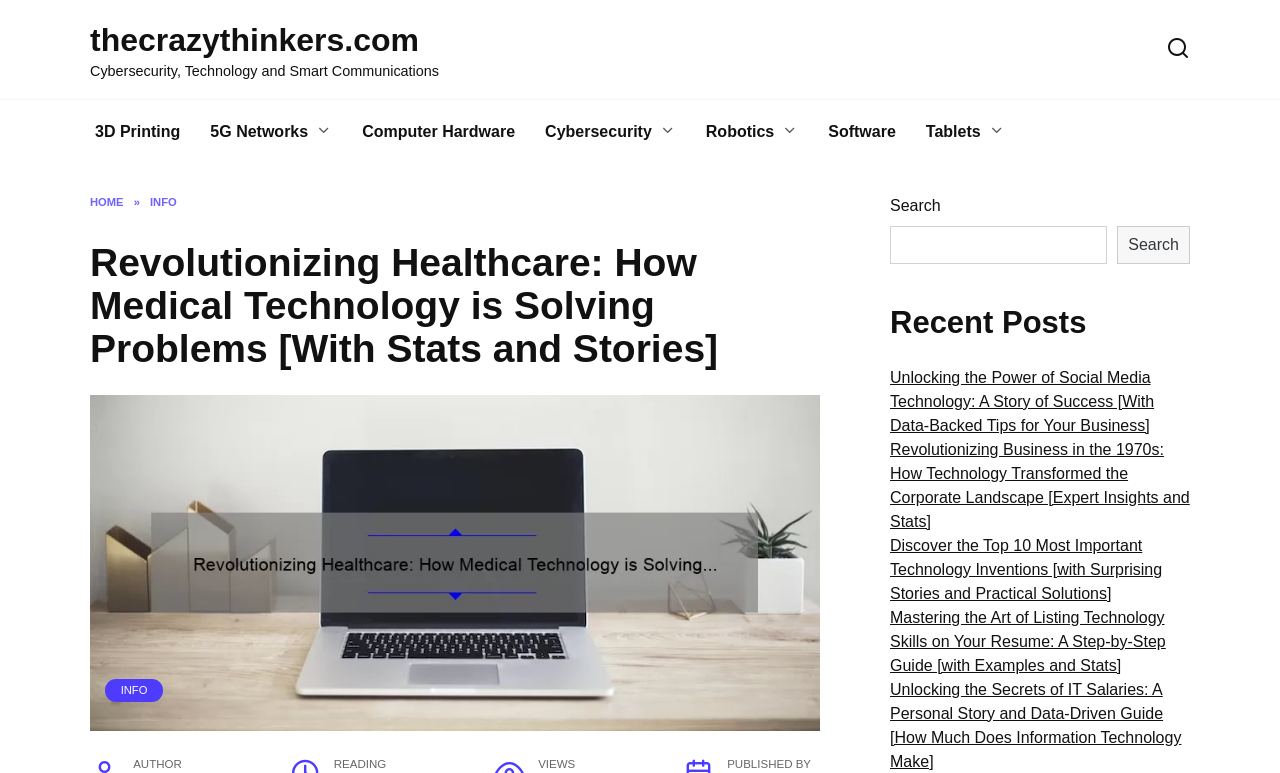Please identify the bounding box coordinates of the region to click in order to complete the task: "Read the article about Unlocking the Power of Social Media Technology". The coordinates must be four float numbers between 0 and 1, specified as [left, top, right, bottom].

[0.695, 0.477, 0.902, 0.561]